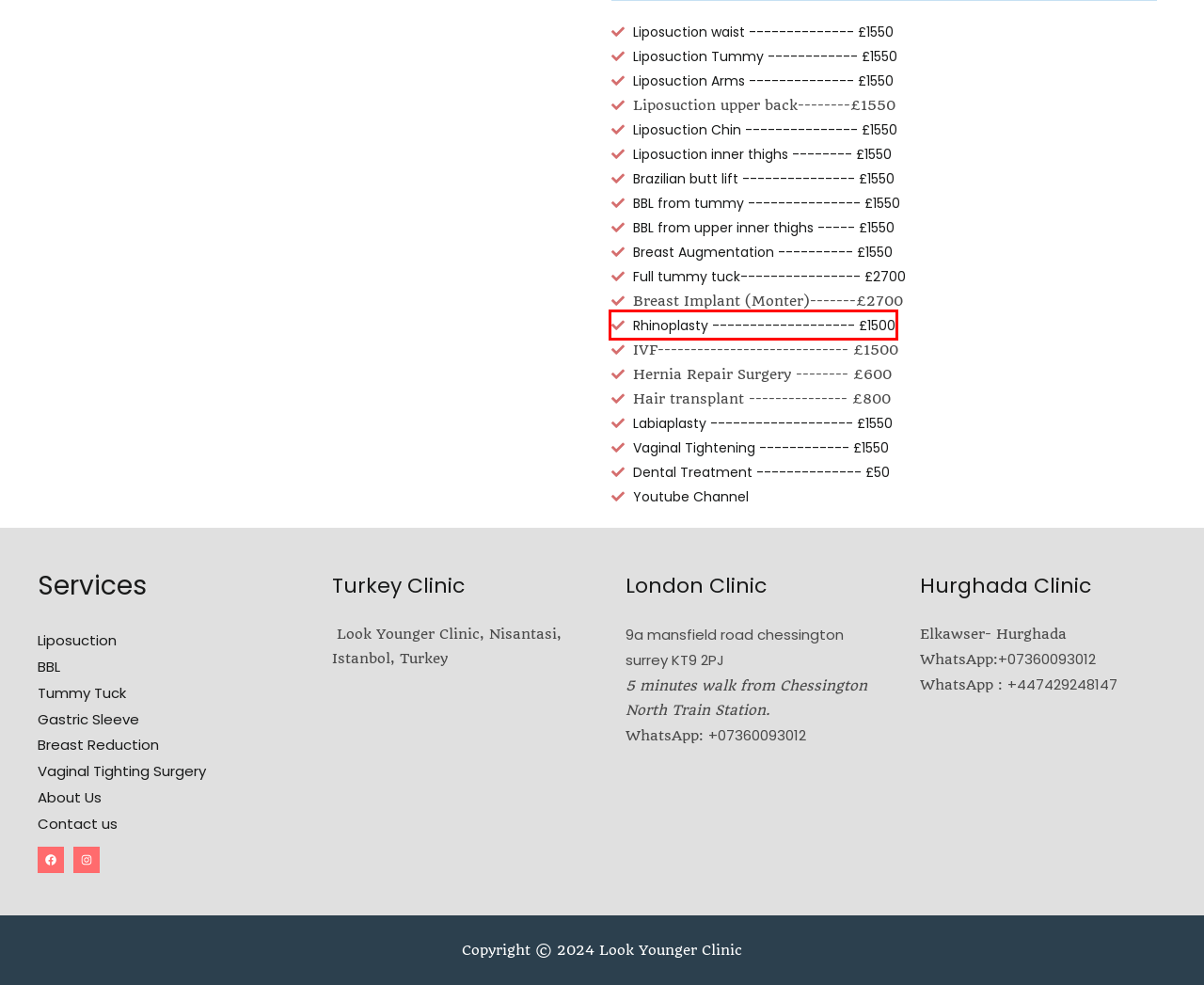You are provided with a screenshot of a webpage highlighting a UI element with a red bounding box. Choose the most suitable webpage description that matches the new page after clicking the element in the bounding box. Here are the candidates:
A. Vaginal Tighting Surgery Cost £1500 UK Look Younger Clinic
B. Liposuction Tummy Cost £1550 London UK- Look Younger Clinic
C. labiaplasty cost uk cost £1550 UK - Look Younger Clinic
D. Lipo Thighs Cost £1550 London, UK- Look Younger Clinic
E. Breast fat transfer cost £1550 London, UK
F. Breast Reduction Cost £2500 UK - Look Younger Clinic
G. Rhinoplasty (Nose Job) Cost £1500, London UK- Look Younger Clinic
H. 360 Liposuction Cost £2700 London, UK- Look Younger Clinic

G